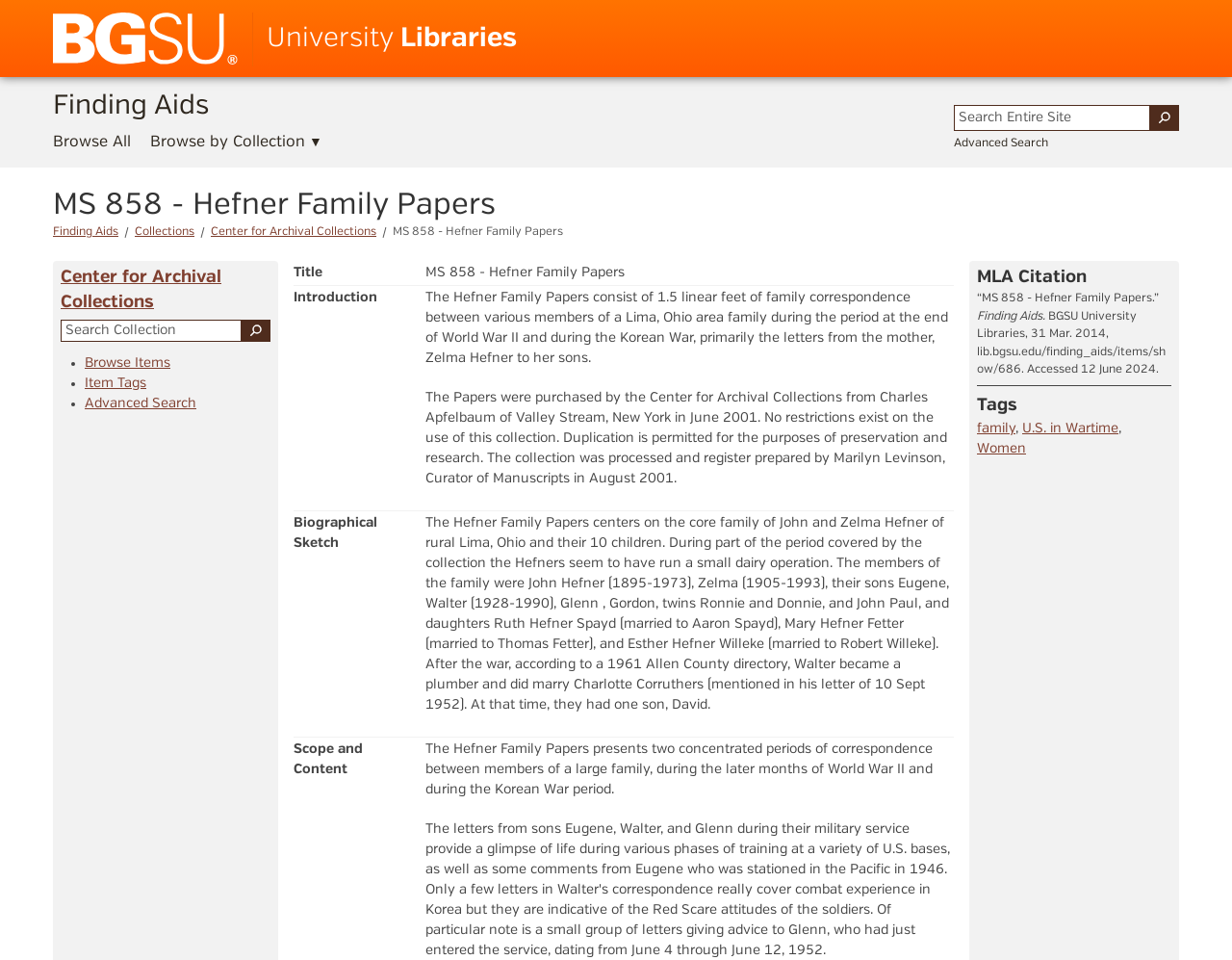Could you specify the bounding box coordinates for the clickable section to complete the following instruction: "Search Entire Site"?

[0.774, 0.109, 0.934, 0.136]